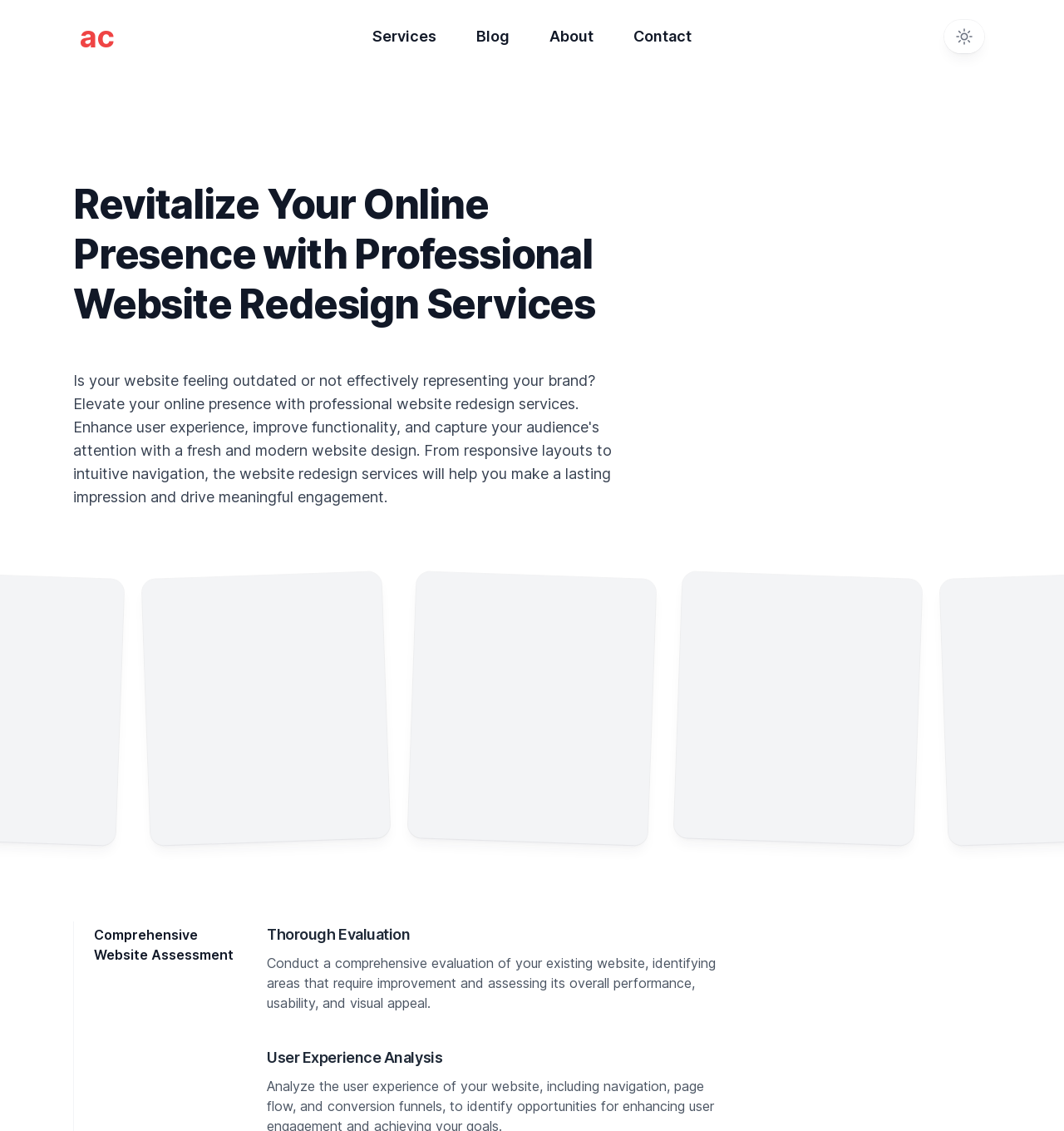How many navigation links are available?
Answer the question with a single word or phrase derived from the image.

5